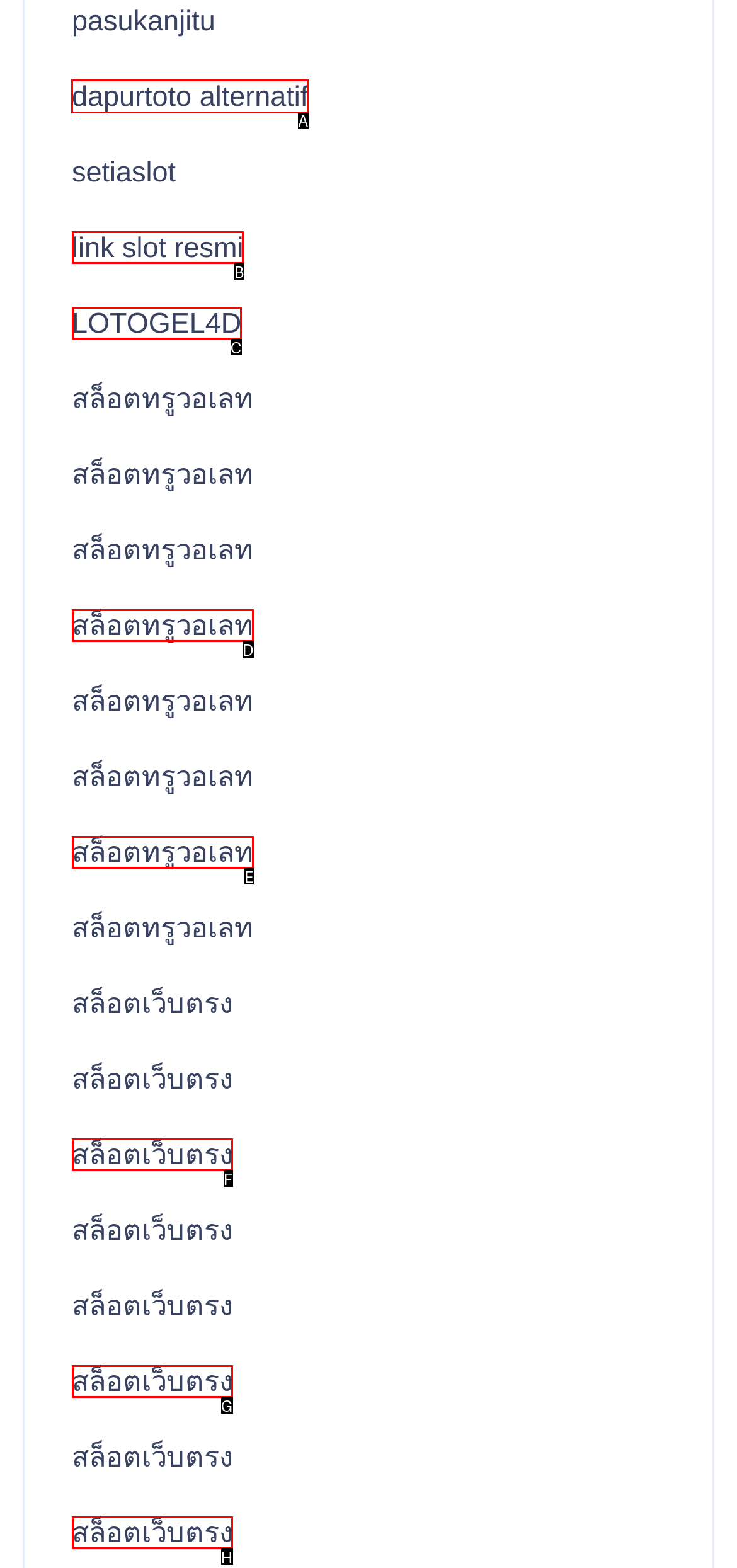Select the right option to accomplish this task: visit dapurtoto alternatif. Reply with the letter corresponding to the correct UI element.

A